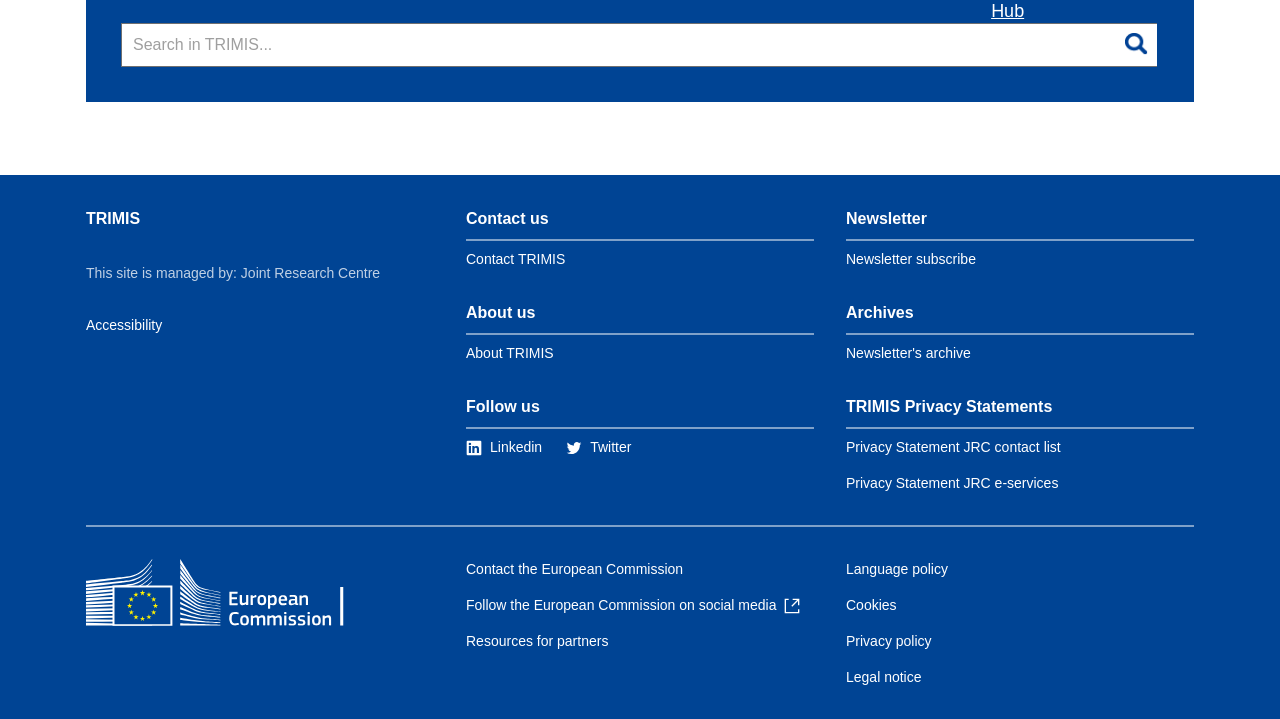How can I contact TRIMIS?
From the screenshot, supply a one-word or short-phrase answer.

Contact TRIMIS link